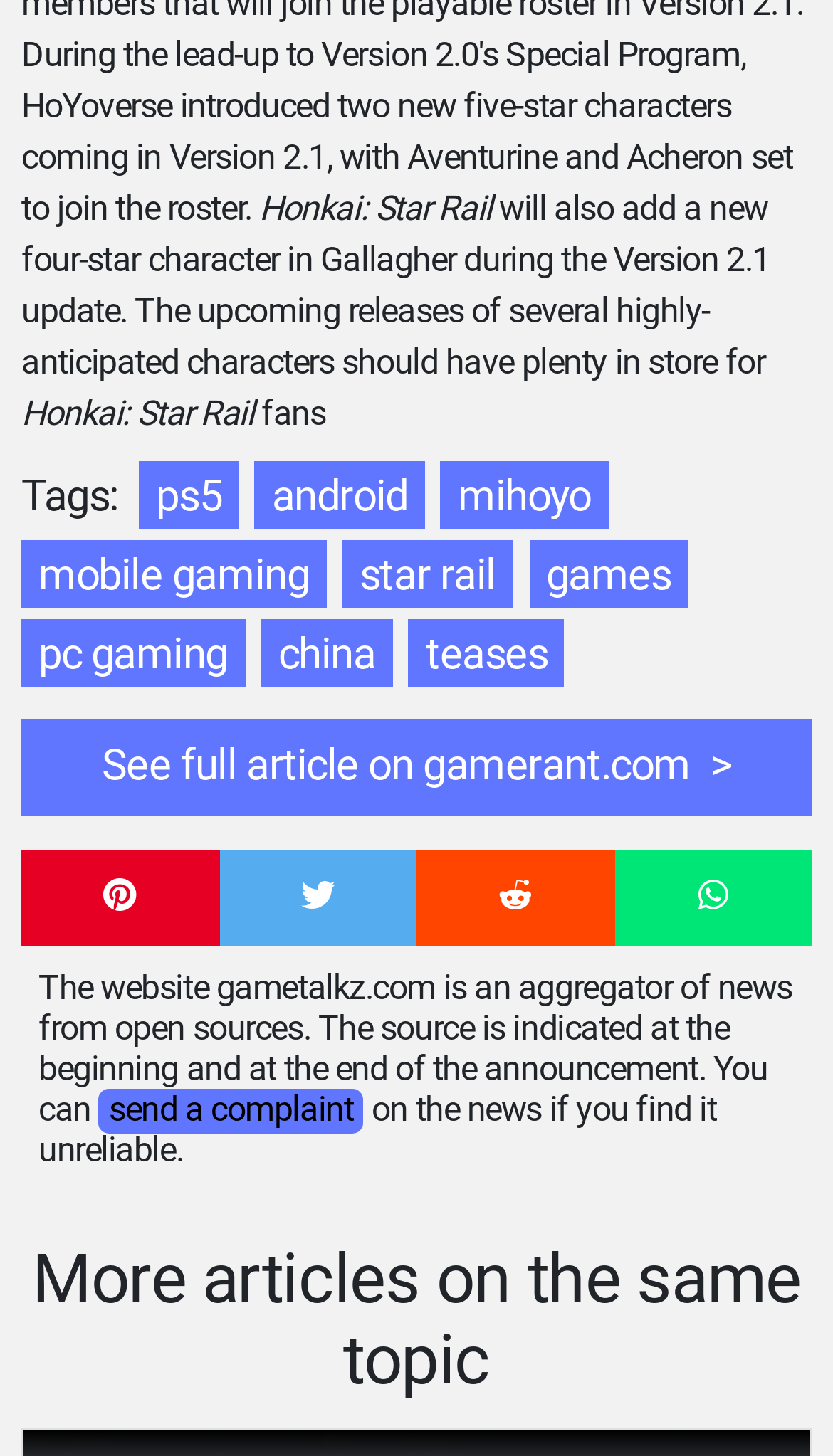Indicate the bounding box coordinates of the element that needs to be clicked to satisfy the following instruction: "Click on the ps5 tag". The coordinates should be four float numbers between 0 and 1, i.e., [left, top, right, bottom].

[0.167, 0.316, 0.286, 0.363]